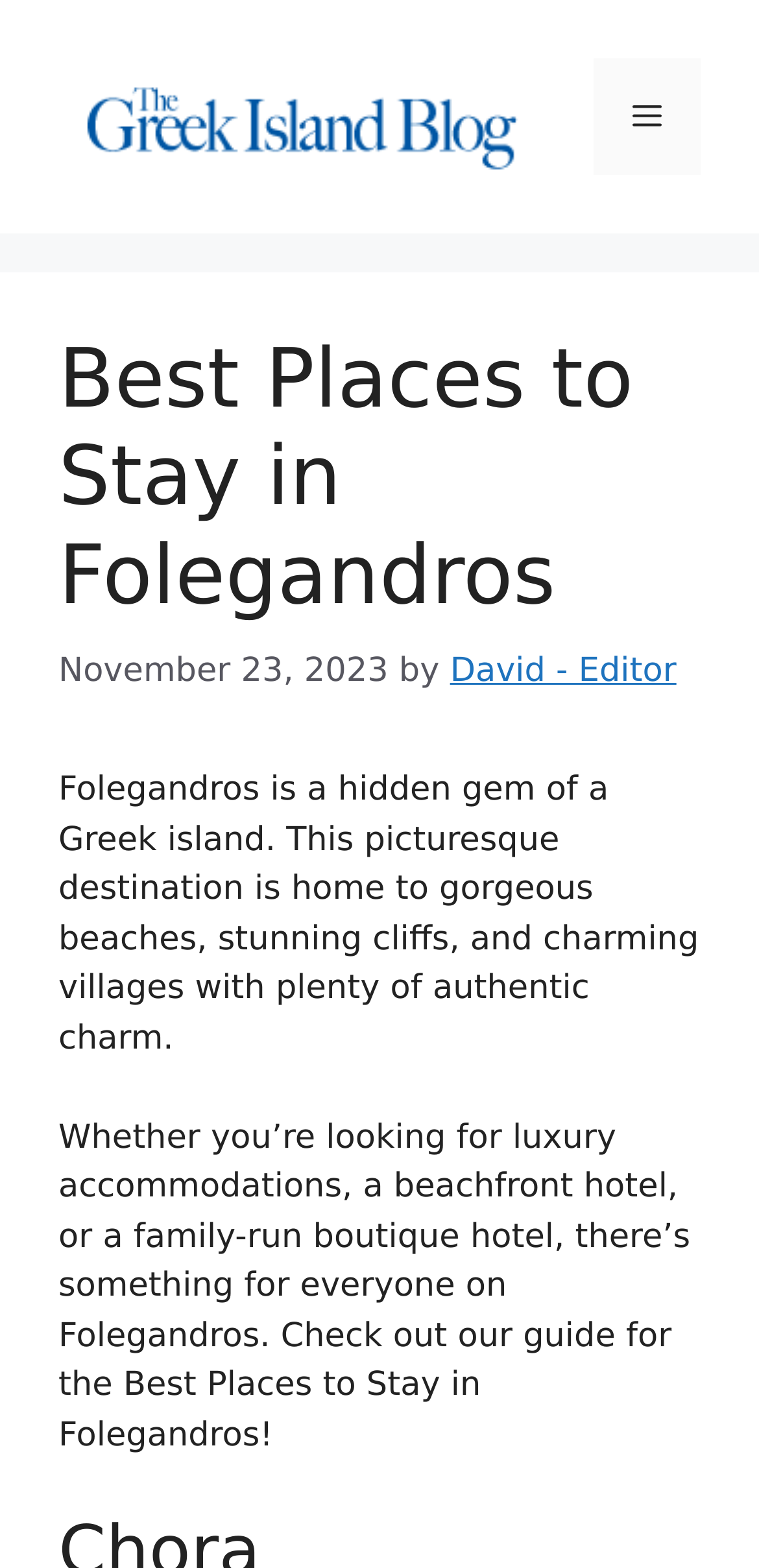Extract the bounding box coordinates for the UI element described by the text: "Contact Us". The coordinates should be in the form of [left, top, right, bottom] with values between 0 and 1.

None